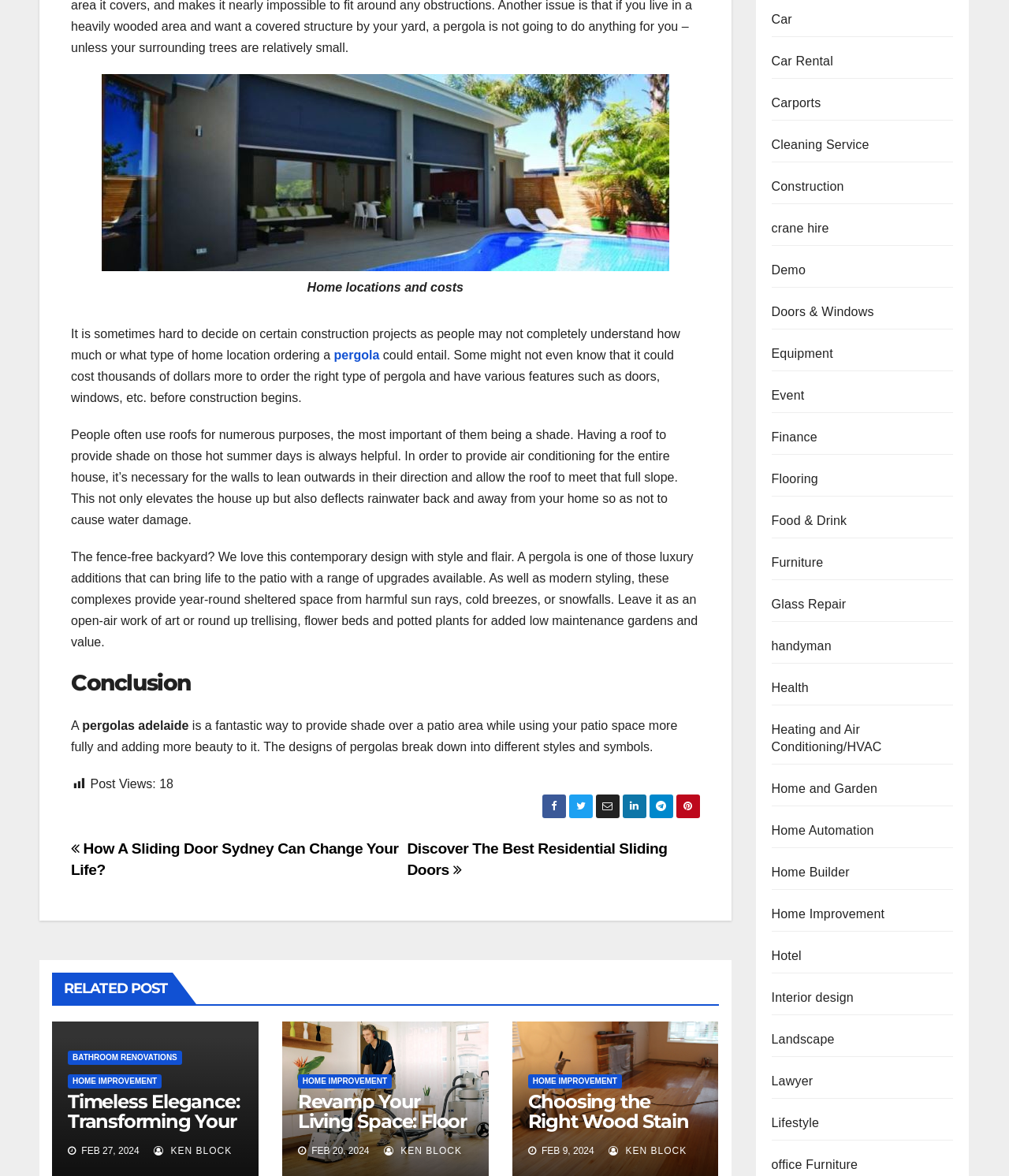Provide a short answer using a single word or phrase for the following question: 
What is the name of the author of this article?

Not mentioned